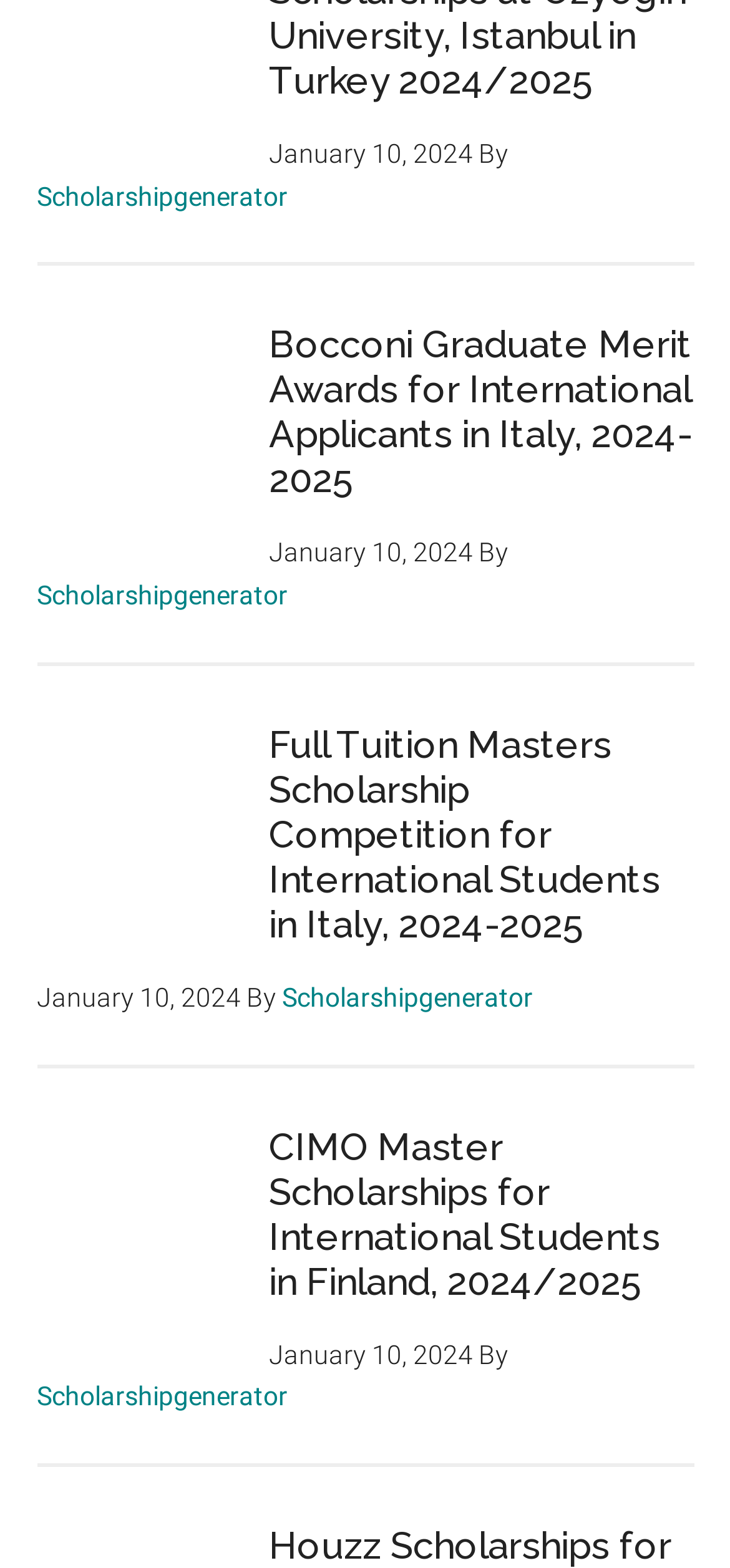Identify the bounding box coordinates for the UI element described as: "Scholarshipgenerator". The coordinates should be provided as four floats between 0 and 1: [left, top, right, bottom].

[0.05, 0.207, 0.394, 0.226]